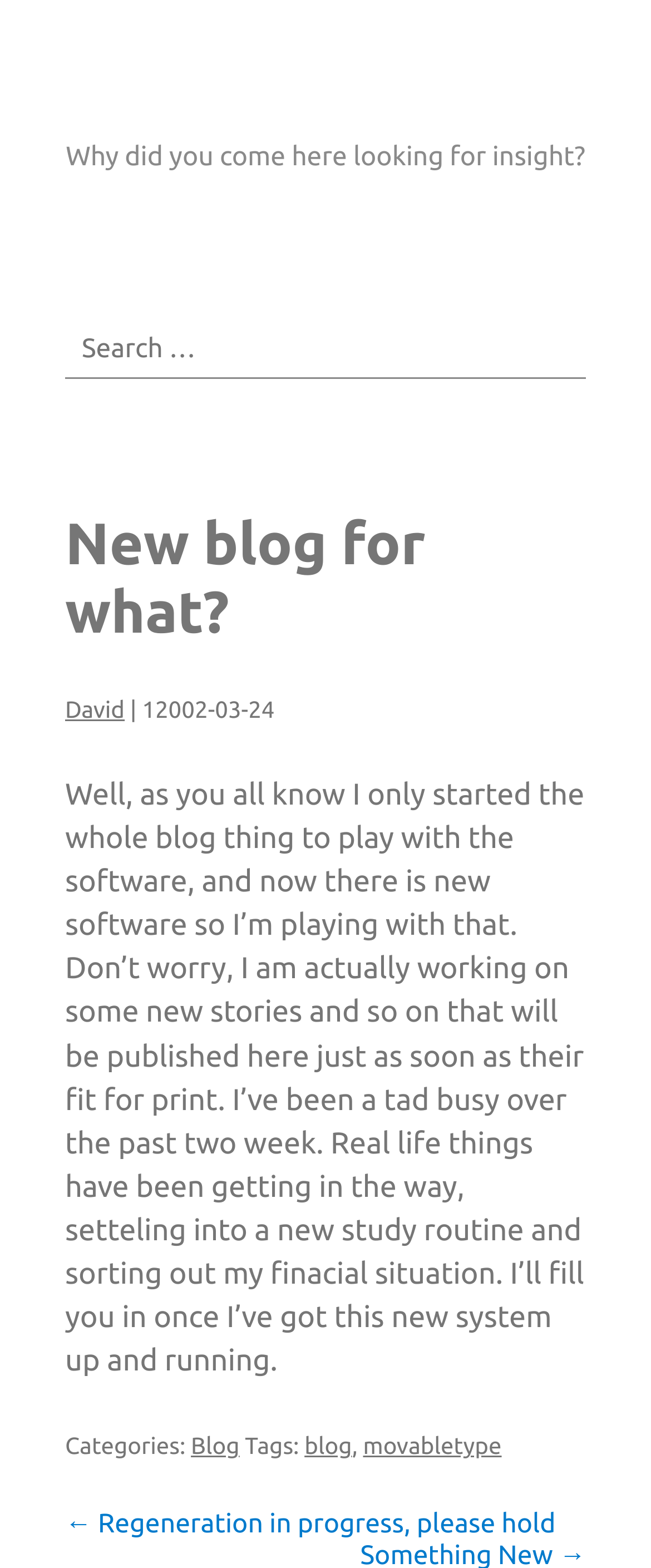Describe every aspect of the webpage comprehensively.

This webpage is a blog post titled "New blog for what?" by Sorddin. At the top, there is a link to the blog's homepage, "Sorddin Sorddin", and a static text that asks "Why did you come here looking for insight?". To the right of these elements, there is a button labeled "☰ Menu". Below these elements, there is a search bar with a label "Search for:" and a search box.

The main content of the blog post is an article that takes up most of the page. It has a header section with a heading "New blog for what?" that is also a link, followed by the author's name "David" and the date "12002-03-24". The main text of the blog post is a paragraph that discusses the author's reasons for starting the blog and their current busy schedule.

At the bottom of the page, there is a footer section that contains links to categories and tags. The categories section has a link to "Blog", and the tags section has links to "blog" and "movabletype". There is also a heading "Post navigation" with a link to a previous post titled "← Regeneration in progress, please hold".